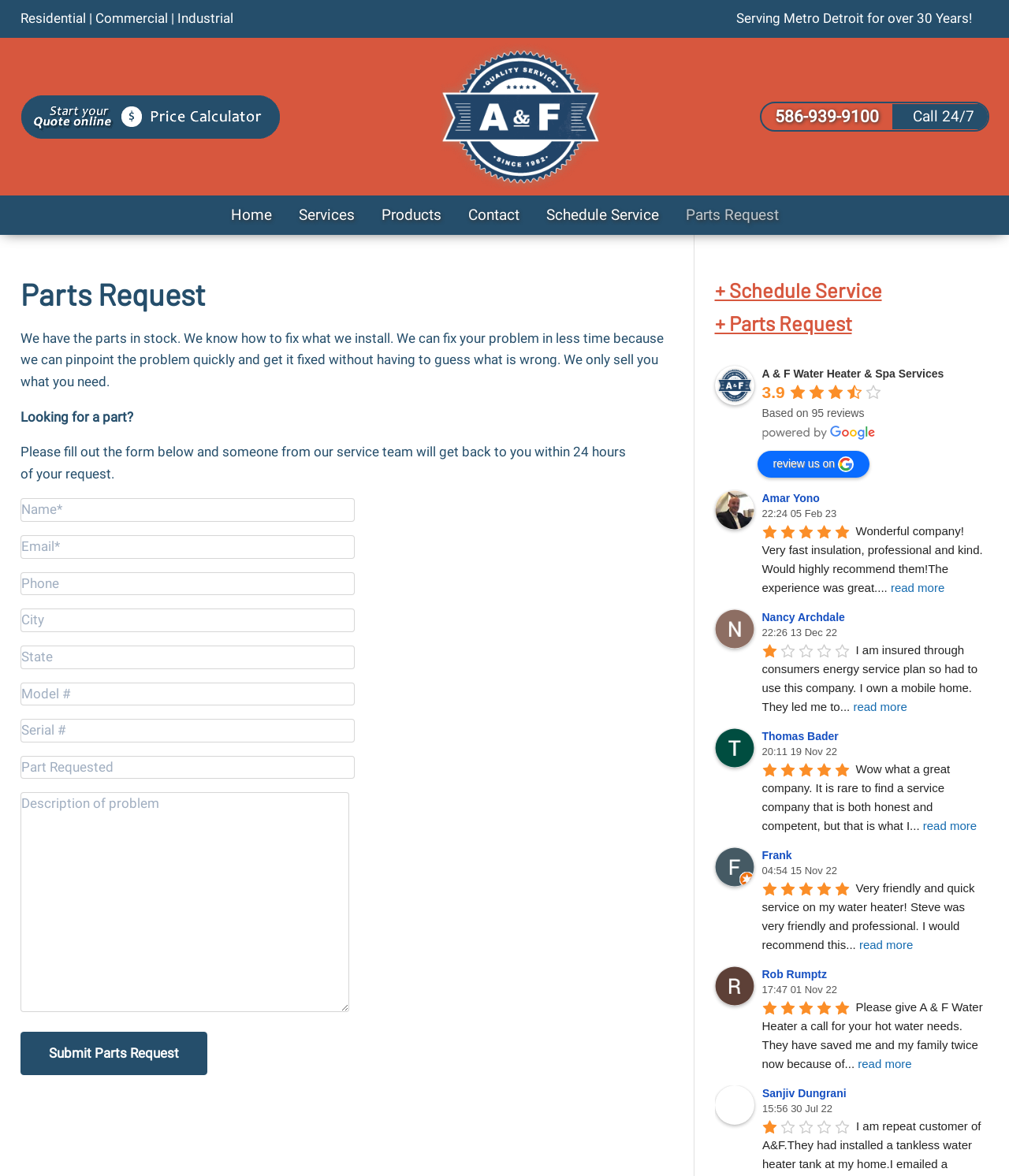Refer to the image and provide an in-depth answer to the question:
What is the name of the company providing the services?

The name of the company providing the services is A&F Water Heater, as indicated by the presence of the company name in the links 'A&F Water Heater' and 'A & F Water Heater & Spa Services' on the webpage.